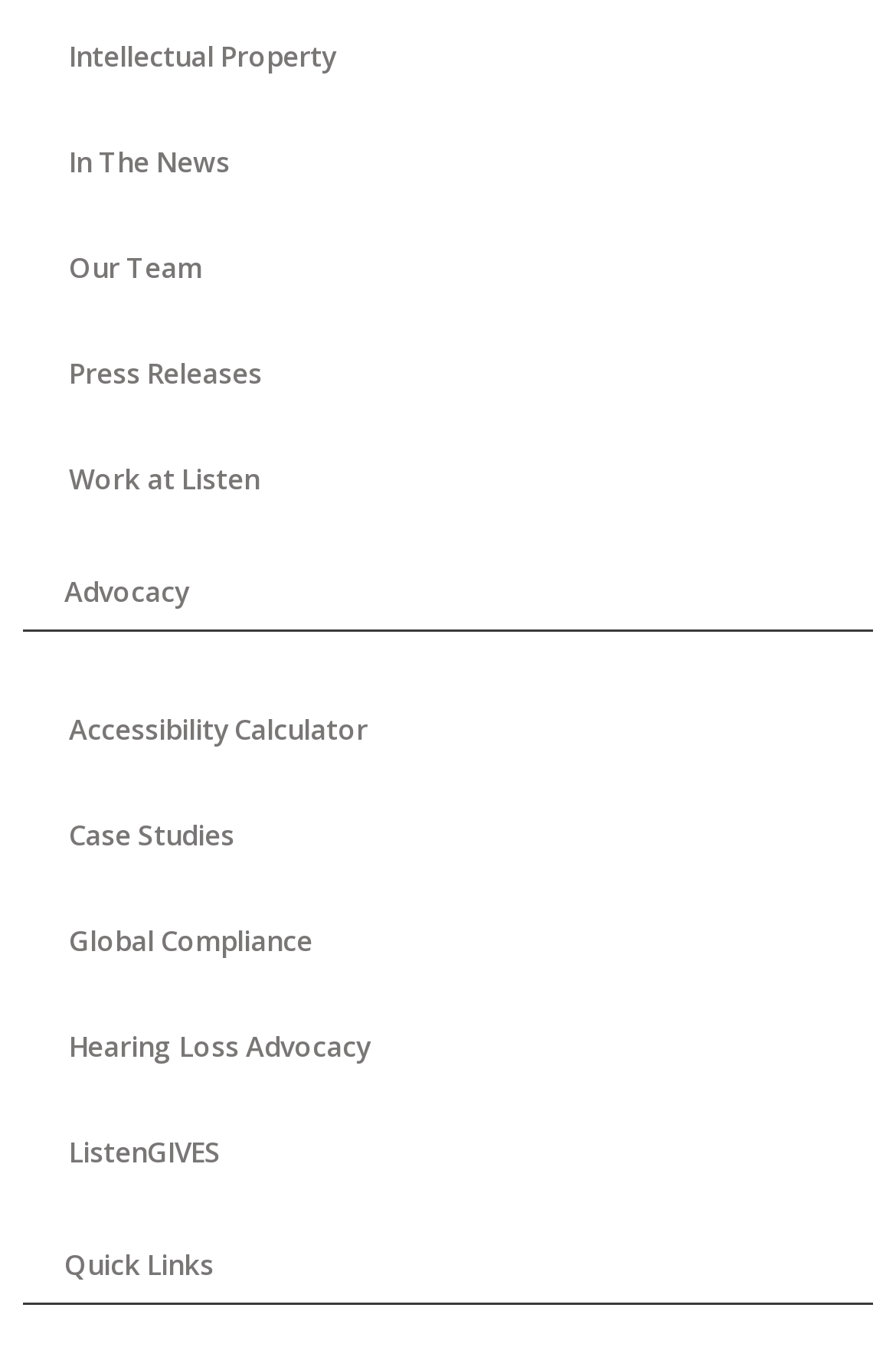What is the last link on the webpage?
Deliver a detailed and extensive answer to the question.

I looked at the links on the webpage and found that the last link is 'ListenGIVES', which is located at [0.026, 0.817, 0.974, 0.896] on the webpage.